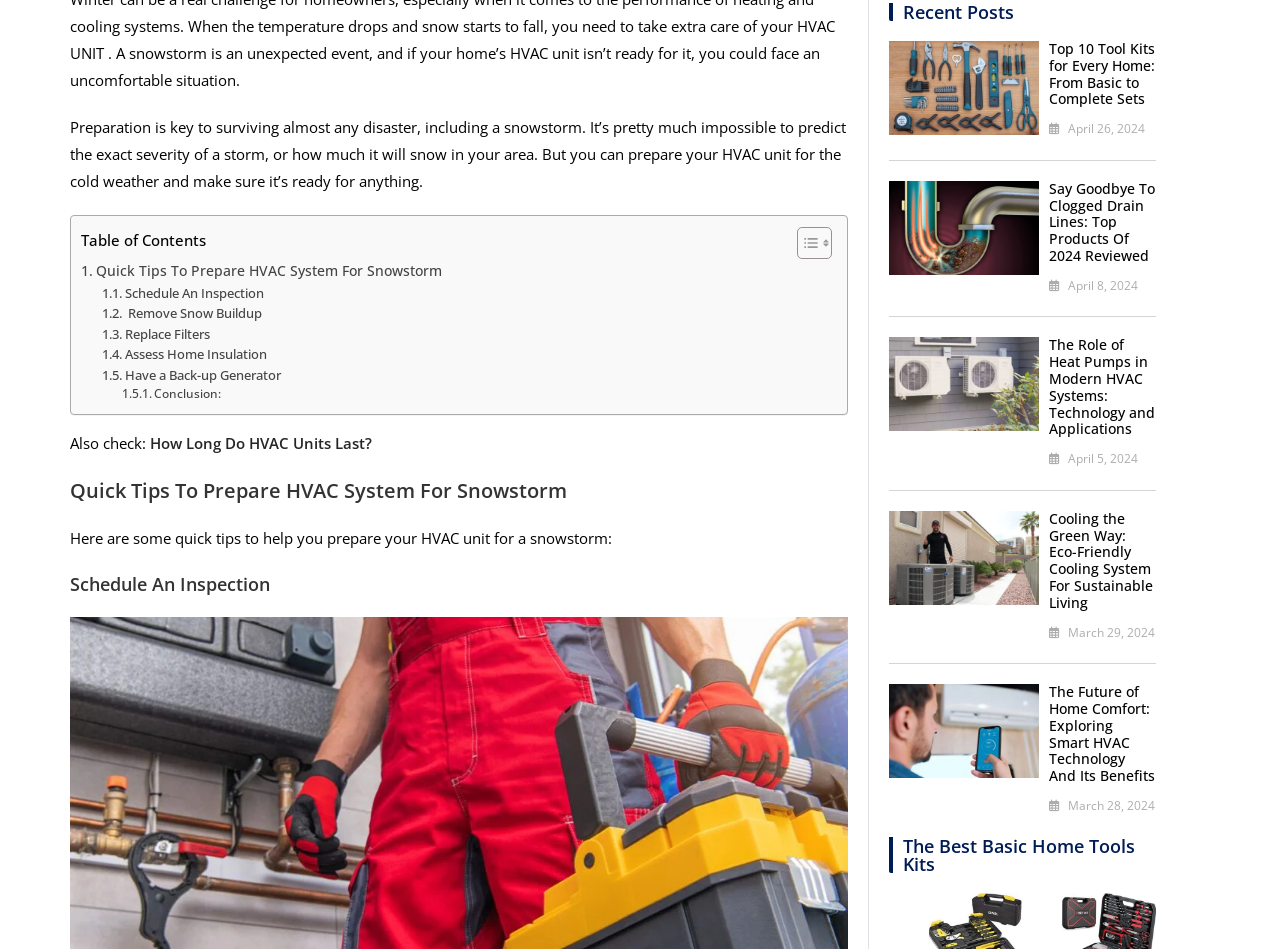Bounding box coordinates are given in the format (top-left x, top-left y, bottom-right x, bottom-right y). All values should be floating point numbers between 0 and 1. Provide the bounding box coordinate for the UI element described as: Have a Back-up Generator

[0.08, 0.384, 0.219, 0.406]